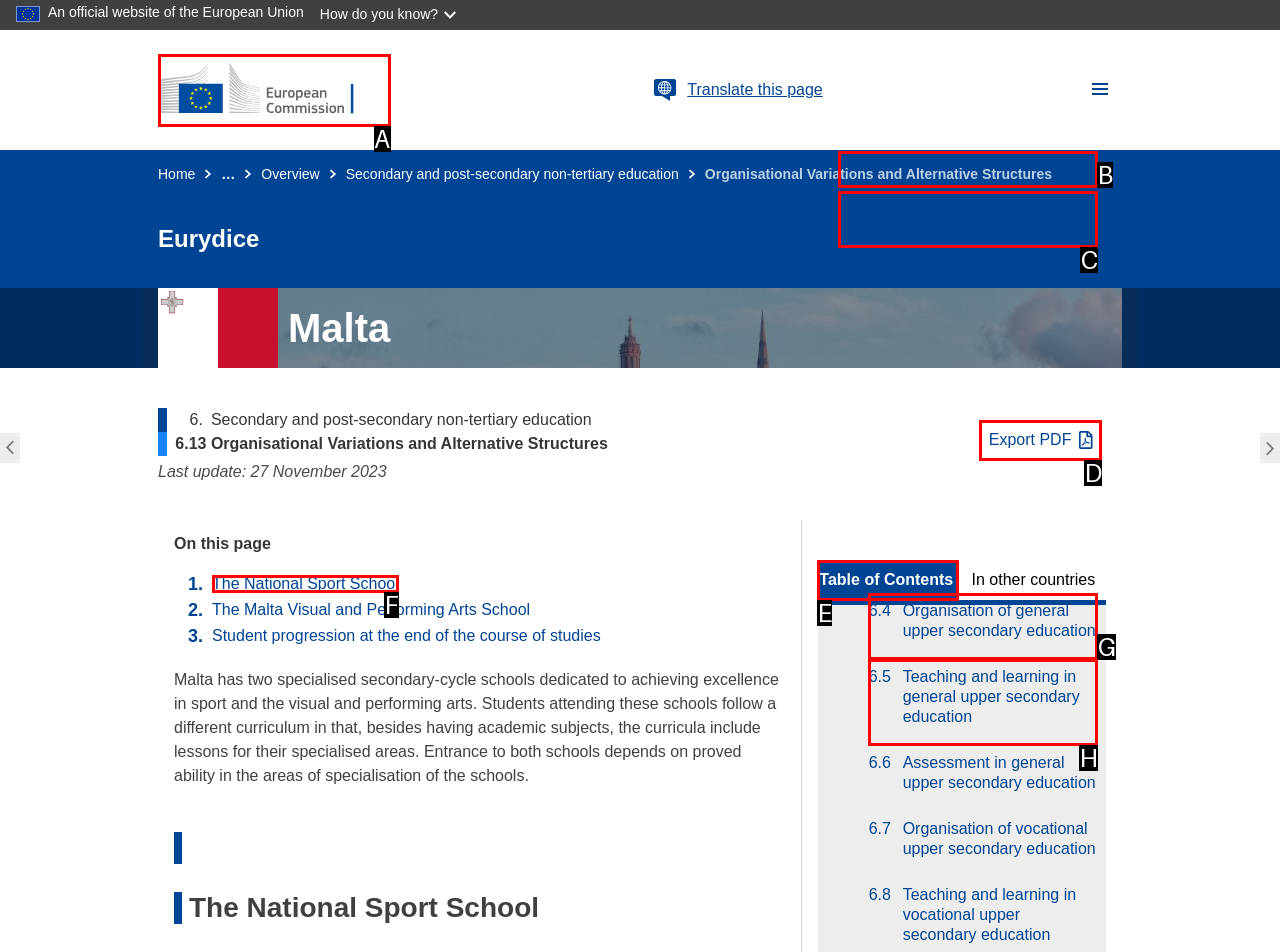Based on the element description: 3. Funding in education, choose the HTML element that matches best. Provide the letter of your selected option.

B